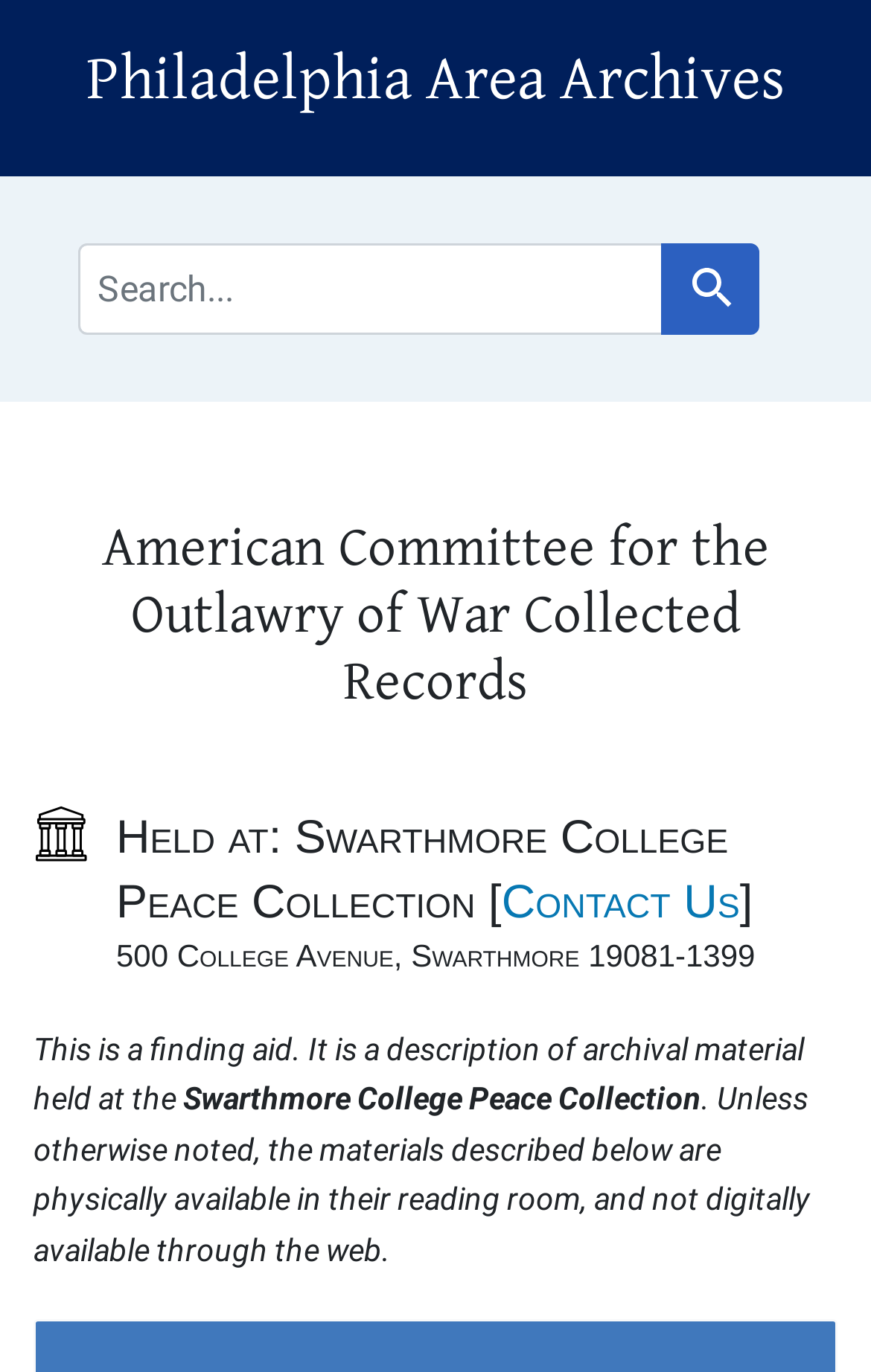Extract the main heading text from the webpage.

Philadelphia Area Archives